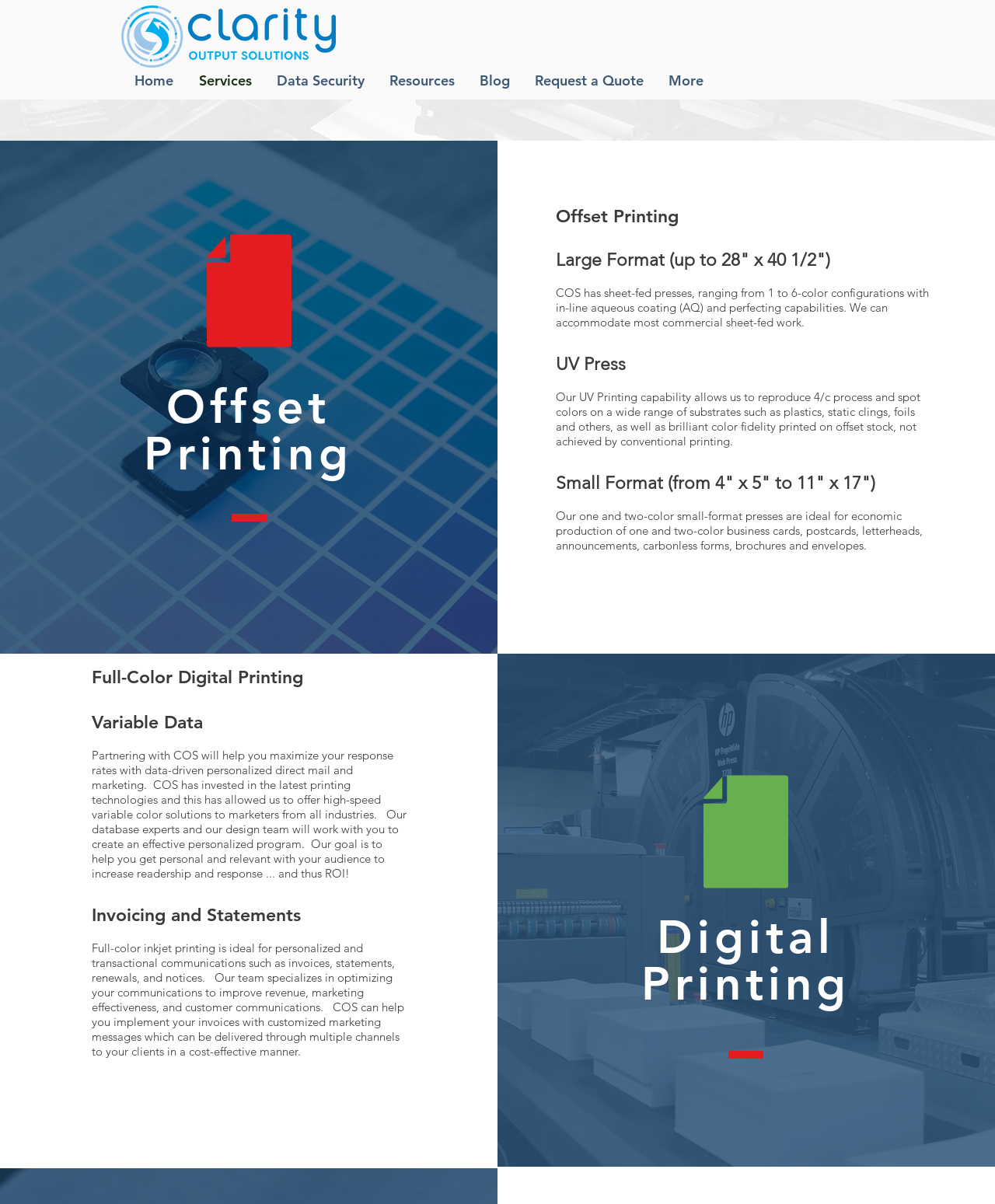What is the purpose of variable data printing?
Utilize the information in the image to give a detailed answer to the question.

The purpose of variable data printing can be found in the section about full-color digital printing, which states that partnering with COS will help maximize response rates with data-driven personalized direct mail and marketing.